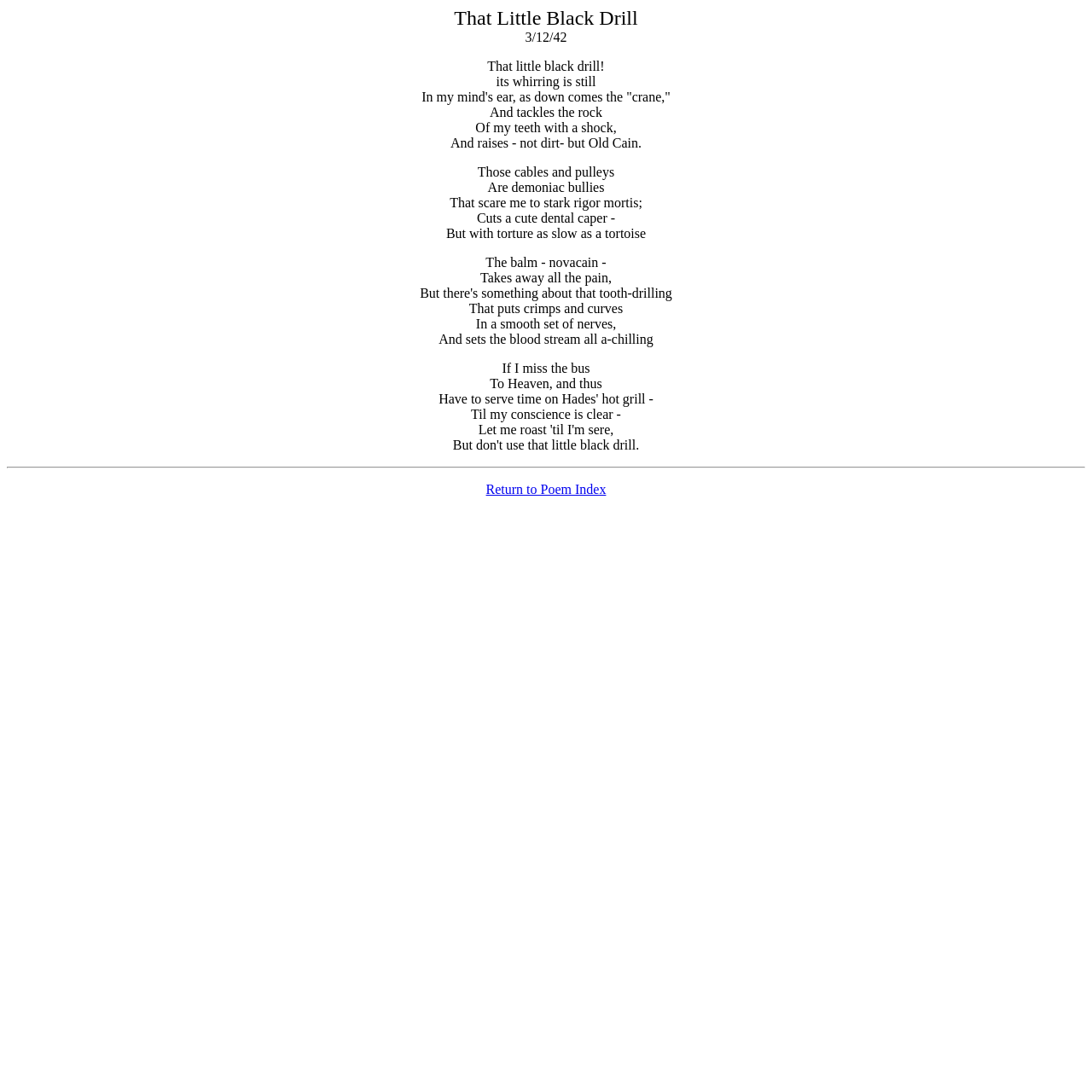Identify the bounding box coordinates for the UI element described as follows: Return to Poem Index. Use the format (top-left x, top-left y, bottom-right x, bottom-right y) and ensure all values are floating point numbers between 0 and 1.

[0.445, 0.441, 0.555, 0.455]